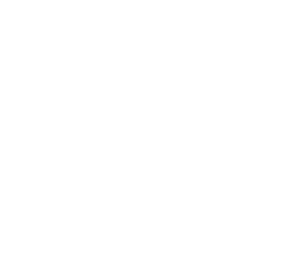What is included in the latest version of the game?
Use the information from the screenshot to give a comprehensive response to the question.

According to the caption, the latest version of the game includes added features such as unlimited money and gems, which enhances the gameplay experience.